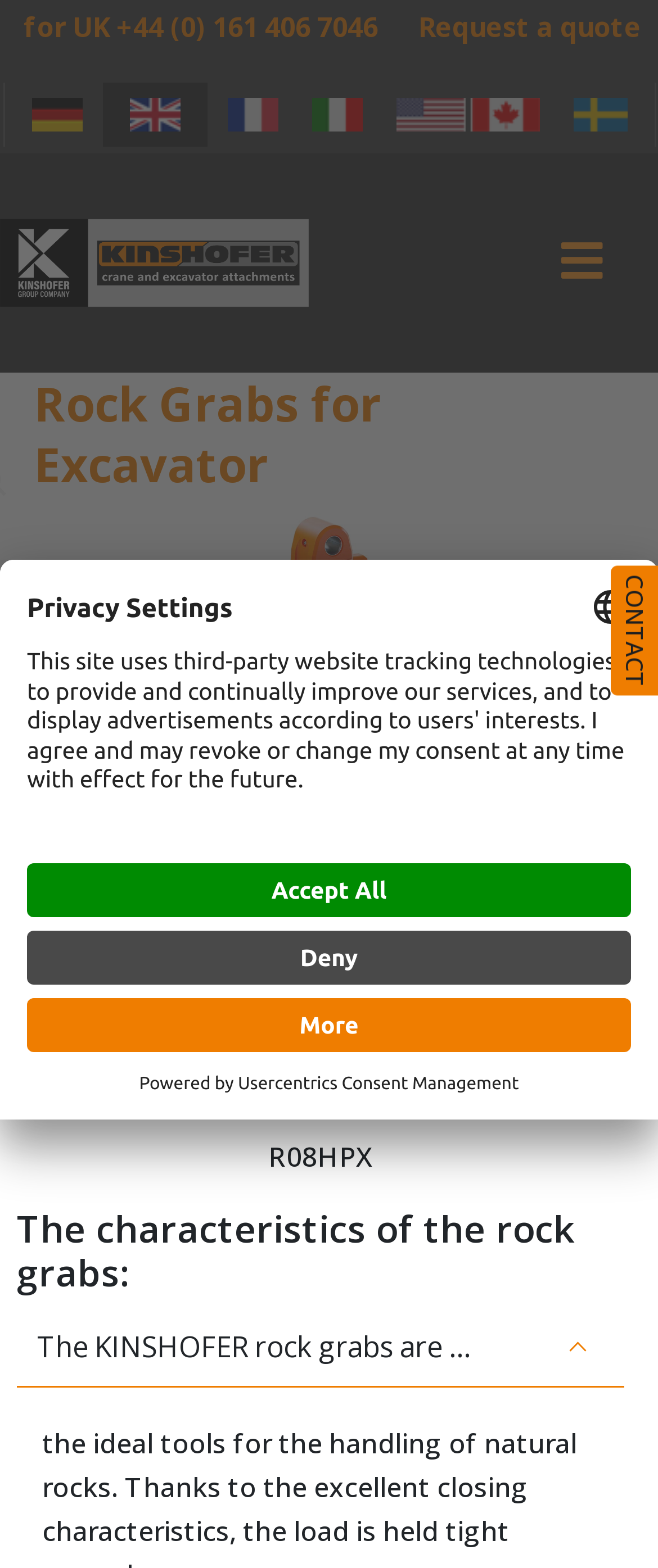Specify the bounding box coordinates of the element's area that should be clicked to execute the given instruction: "View rock grabs for excavator". The coordinates should be four float numbers between 0 and 1, i.e., [left, top, right, bottom].

[0.026, 0.327, 0.949, 0.714]